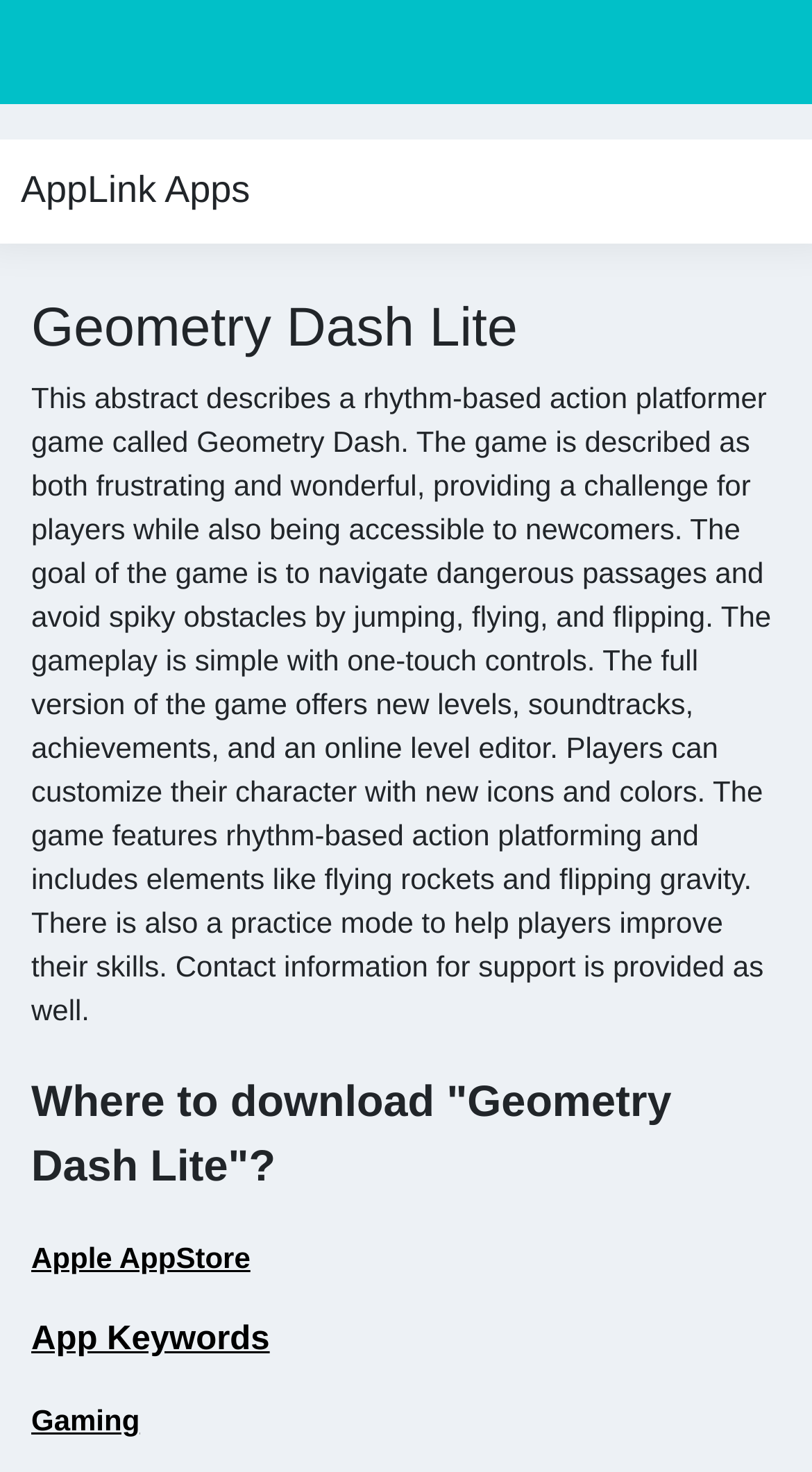What is the purpose of the practice mode in the game?
Look at the image and provide a short answer using one word or a phrase.

To help players improve their skills